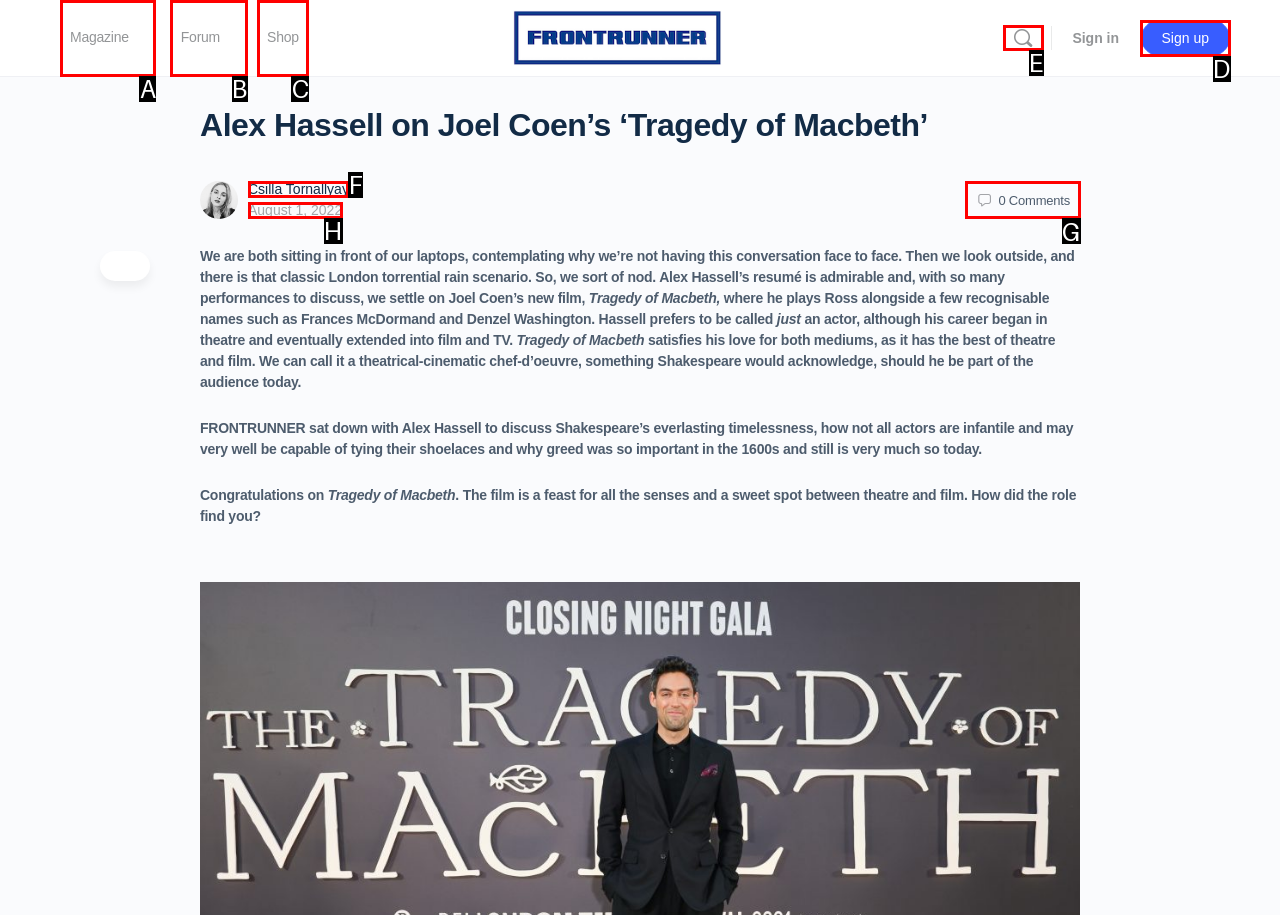Out of the given choices, which letter corresponds to the UI element required to Search for something? Answer with the letter.

E